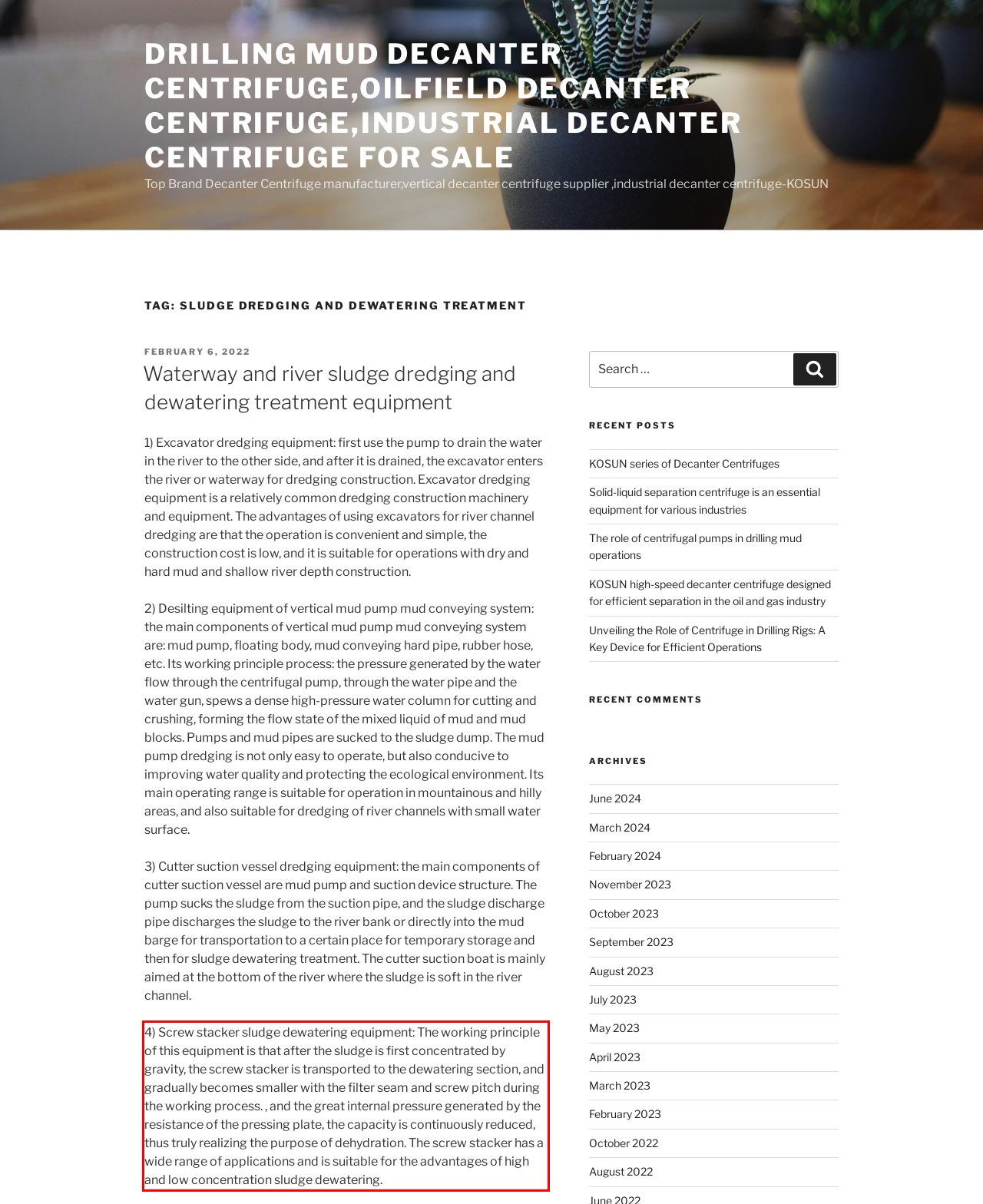Please examine the webpage screenshot containing a red bounding box and use OCR to recognize and output the text inside the red bounding box.

4) Screw stacker sludge dewatering equipment: The working principle of this equipment is that after the sludge is first concentrated by gravity, the screw stacker is transported to the dewatering section, and gradually becomes smaller with the filter seam and screw pitch during the working process. , and the great internal pressure generated by the resistance of the pressing plate, the capacity is continuously reduced, thus truly realizing the purpose of dehydration. The screw stacker has a wide range of applications and is suitable for the advantages of high and low concentration sludge dewatering.